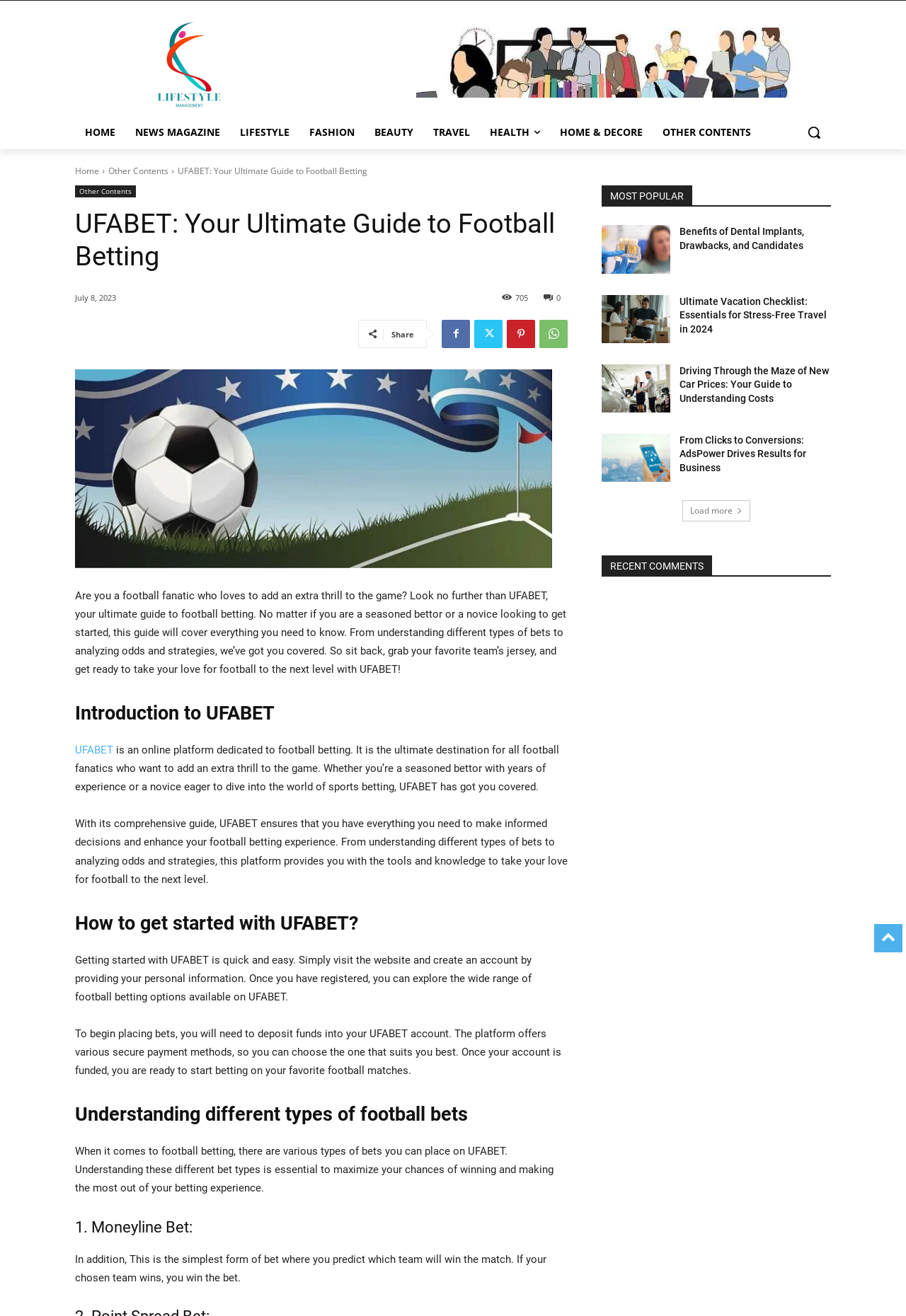Convey a detailed summary of the webpage, mentioning all key elements.

The webpage is dedicated to football betting, specifically UFABET, an online platform for football enthusiasts. At the top, there is a navigation menu with links to various sections, including "HOME", "NEWS MAGAZINE", "LIFESTYLE", "FASHION", "BEAUTY", "TRAVEL", "HEALTH", "HOME & DECORE", and "OTHER CONTENTS". 

Below the navigation menu, there is a prominent header that reads "UFABET: Your Ultimate Guide to Football Betting". This is accompanied by a brief introduction to UFABET, which describes it as an online platform dedicated to football betting, catering to both seasoned bettors and novices.

The main content of the webpage is divided into sections, each with a heading. The first section, "Introduction to UFABET", provides an overview of the platform and its purpose. The second section, "How to get started with UFABET?", explains the process of creating an account and depositing funds to start betting.

The following sections delve into the details of football betting, including "Understanding different types of football bets" and "1. Moneyline Bet:", which explains the simplest form of bet where you predict which team will win the match.

On the right side of the webpage, there is a section titled "MOST POPULAR", which features links to various articles, including "Benefits of Dental Implants, Drawbacks, and Candidates", "Ultimate Vacation Checklist: Essentials for Stress-Free Travel in 2024", "Driving Through the Maze of New Car Prices: Your Guide to Understanding Costs", and "From Clicks to Conversions: AdsPower Drives Results for Business". 

At the bottom of the webpage, there is a "Load more" button, followed by a "RECENT COMMENTS" section.